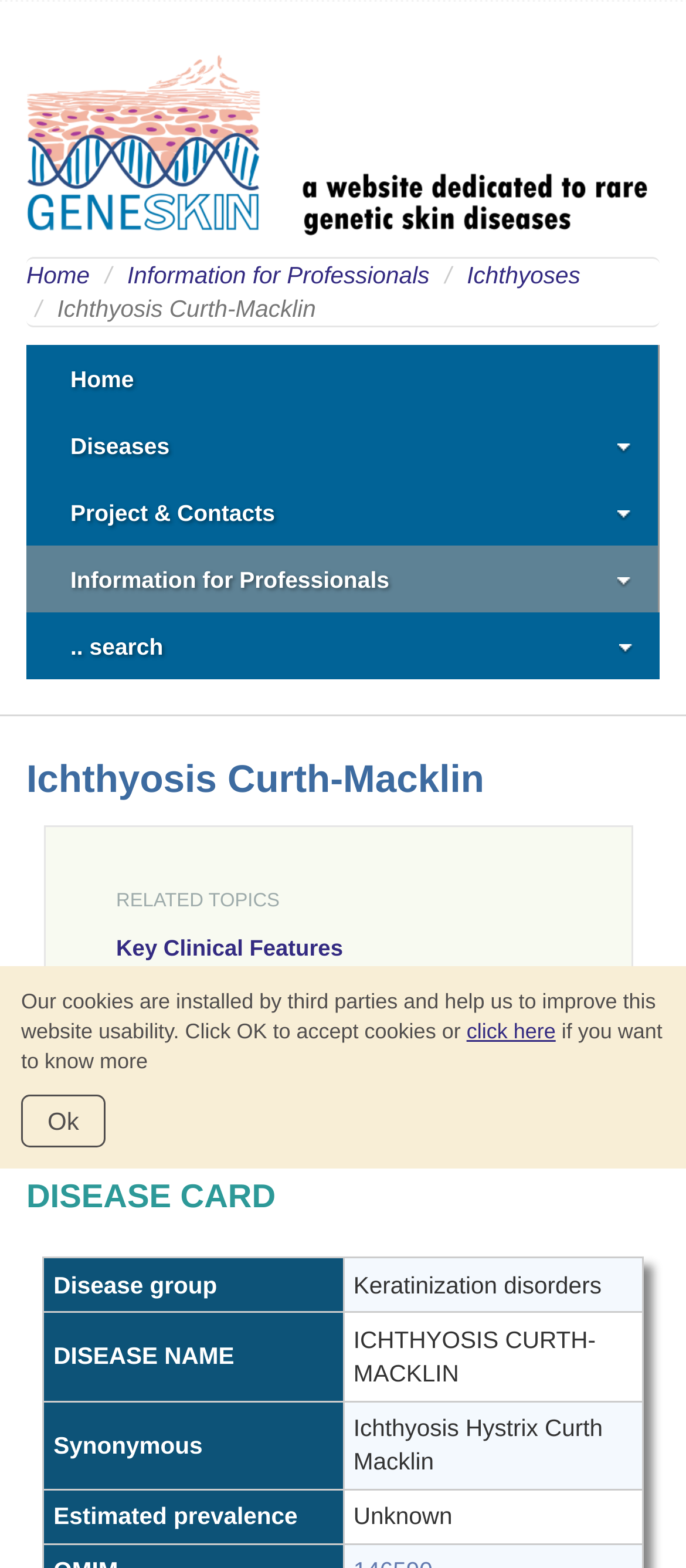Please provide a short answer using a single word or phrase for the question:
What is the estimated prevalence of the disease?

Unknown